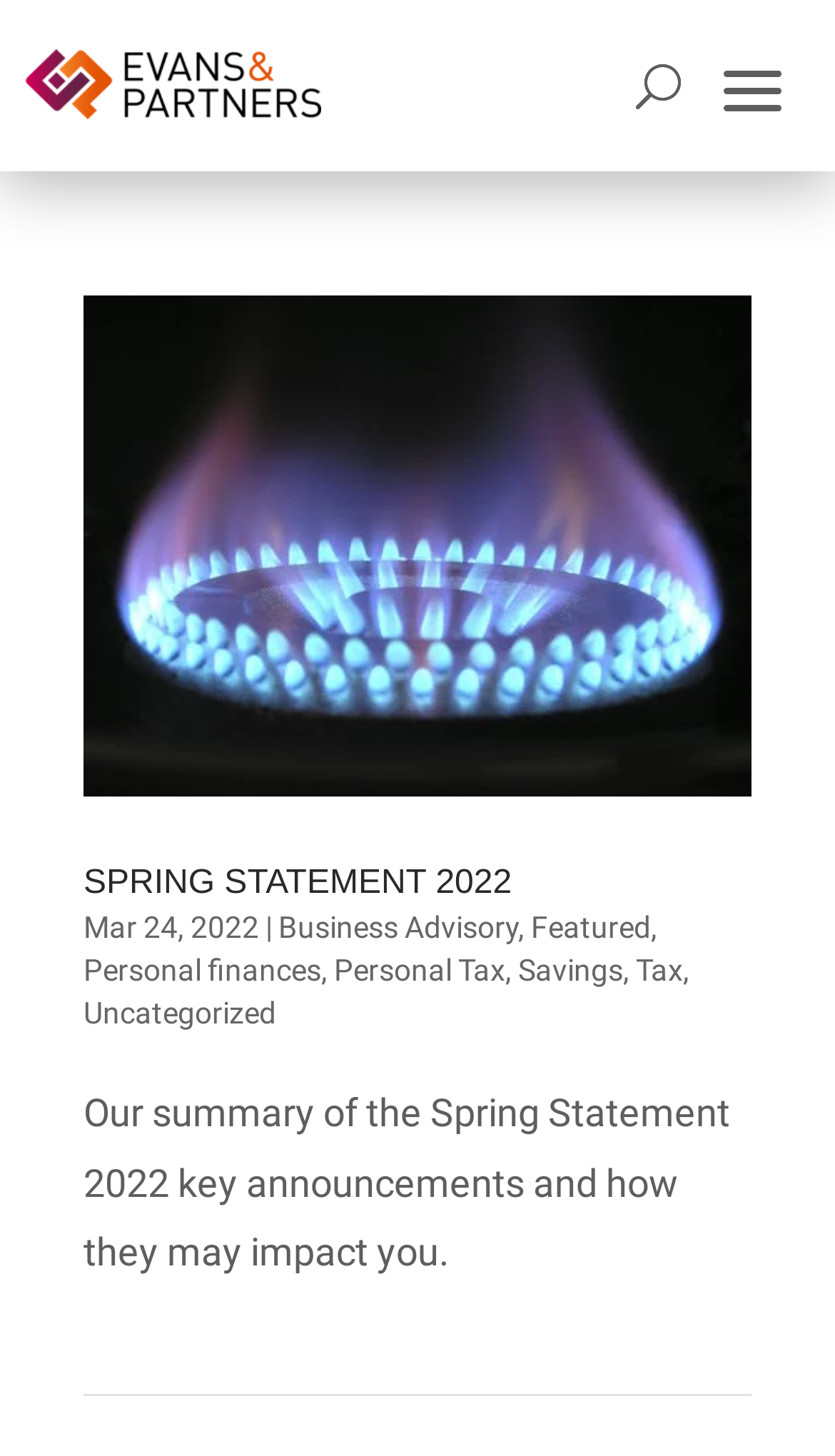Locate the bounding box coordinates of the clickable region necessary to complete the following instruction: "Read the Spring Statement 2022 article". Provide the coordinates in the format of four float numbers between 0 and 1, i.e., [left, top, right, bottom].

[0.1, 0.203, 0.9, 0.547]